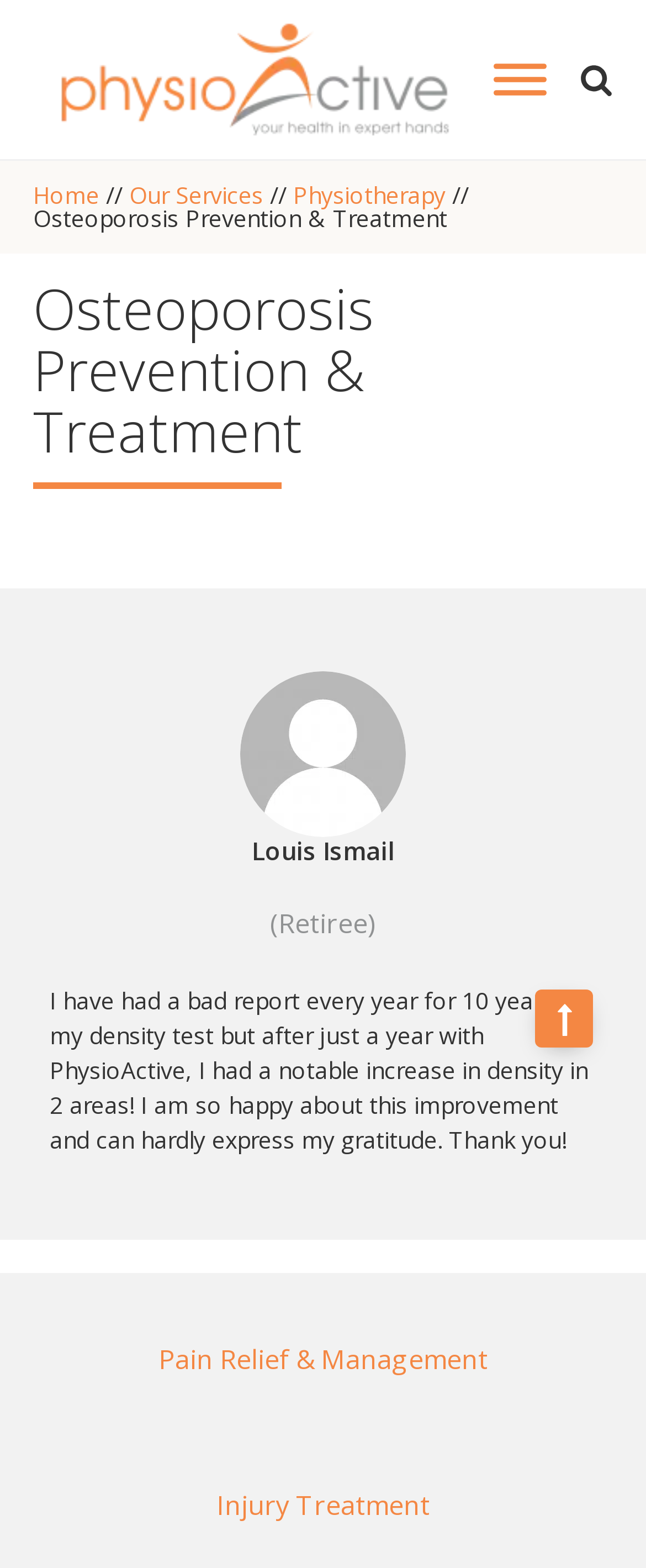Locate the UI element described by Physiotherapy and provide its bounding box coordinates. Use the format (top-left x, top-left y, bottom-right x, bottom-right y) with all values as floating point numbers between 0 and 1.

[0.454, 0.114, 0.69, 0.134]